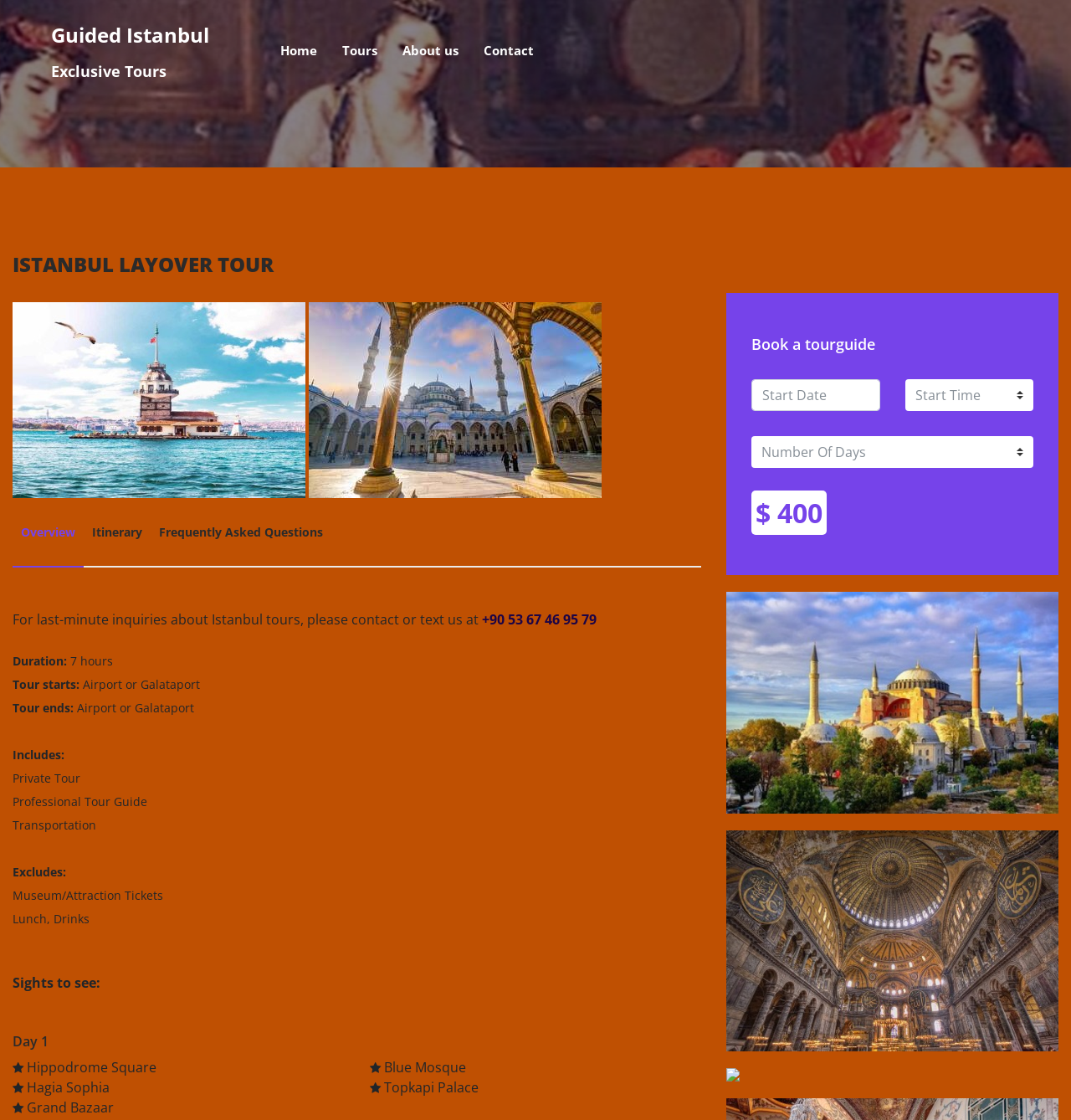What is the purpose of the 'Book a tourguide' section?
Provide a one-word or short-phrase answer based on the image.

To book a tour guide